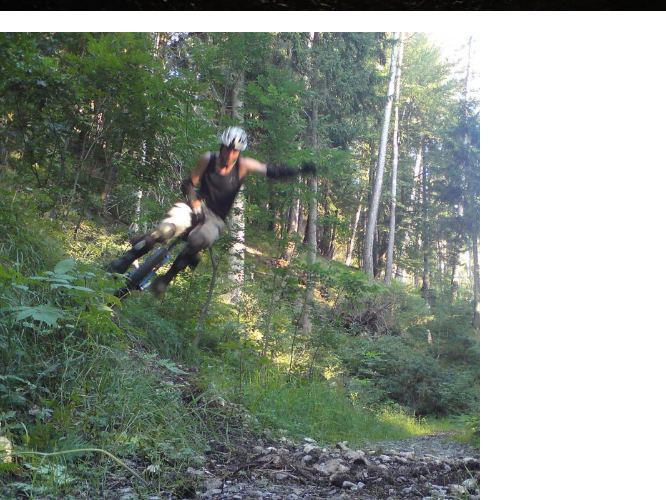What type of environment is the cyclist riding in?
Deliver a detailed and extensive answer to the question.

The cyclist is riding in a forest environment, which is evident from the lush green vegetation, tall trees, and dense canopy surrounding the trail.